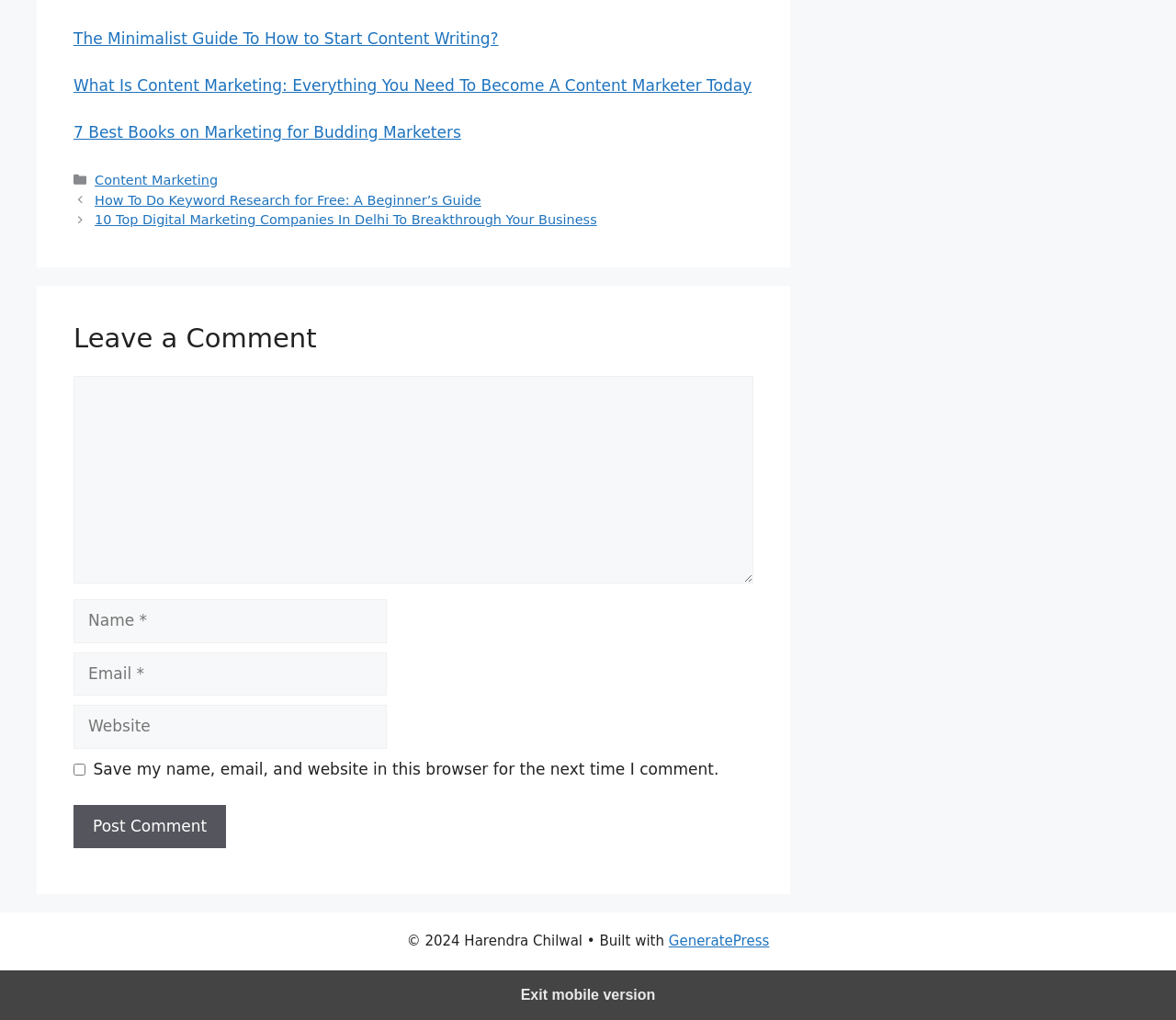Give a concise answer using one word or a phrase to the following question:
What is the purpose of the textbox below 'Email'?

Enter email